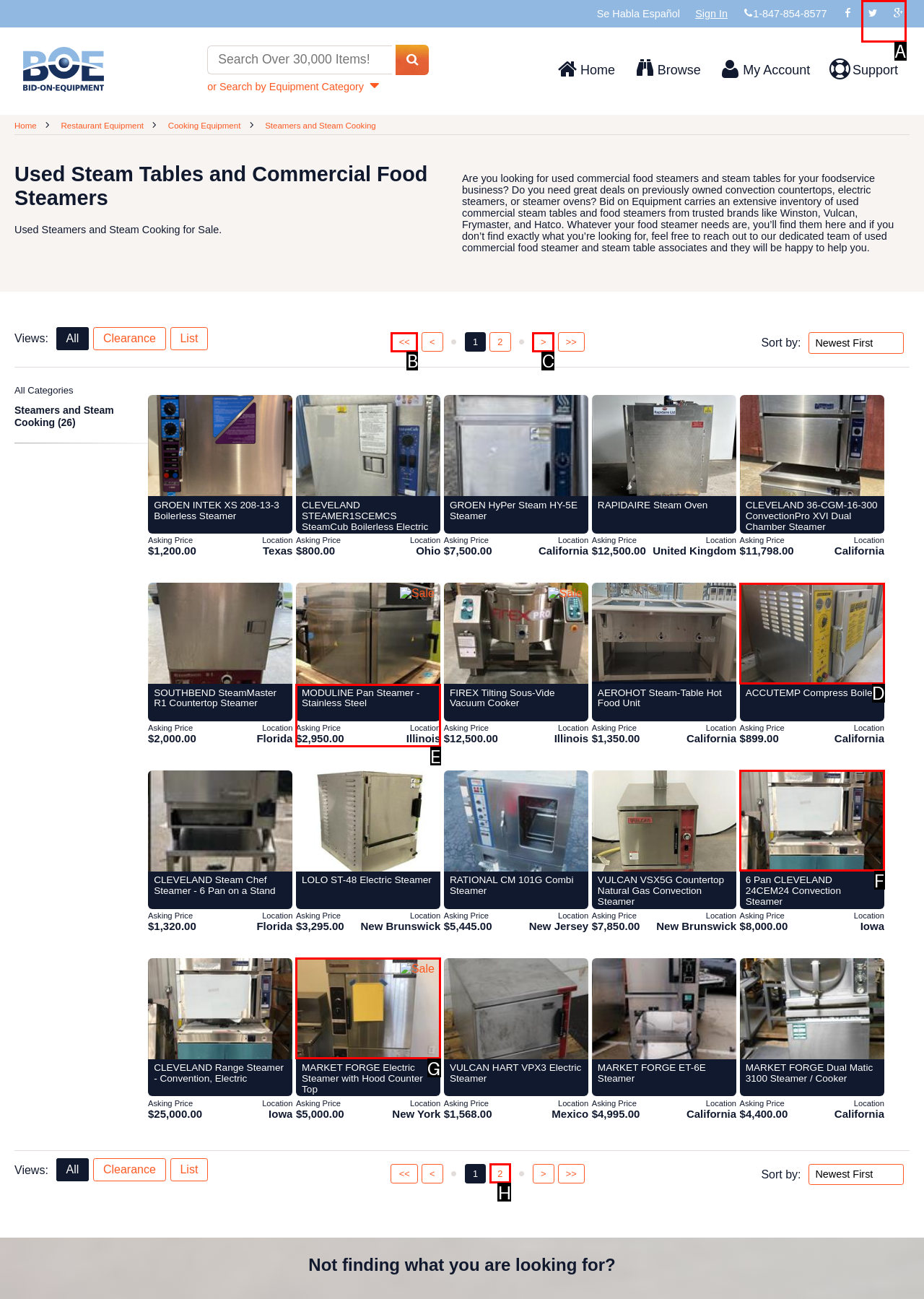Select the letter of the option that corresponds to: >
Provide the letter from the given options.

C